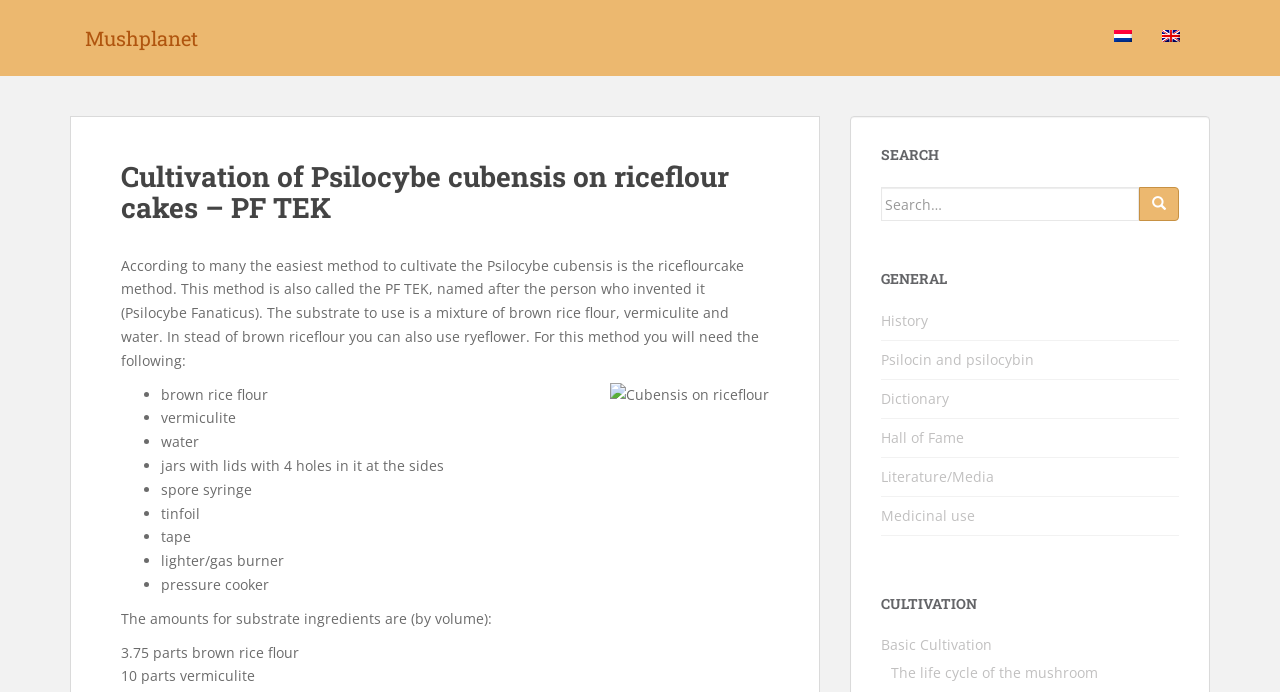Please find the bounding box for the following UI element description. Provide the coordinates in (top-left x, top-left y, bottom-right x, bottom-right y) format, with values between 0 and 1: title="facebook"

None